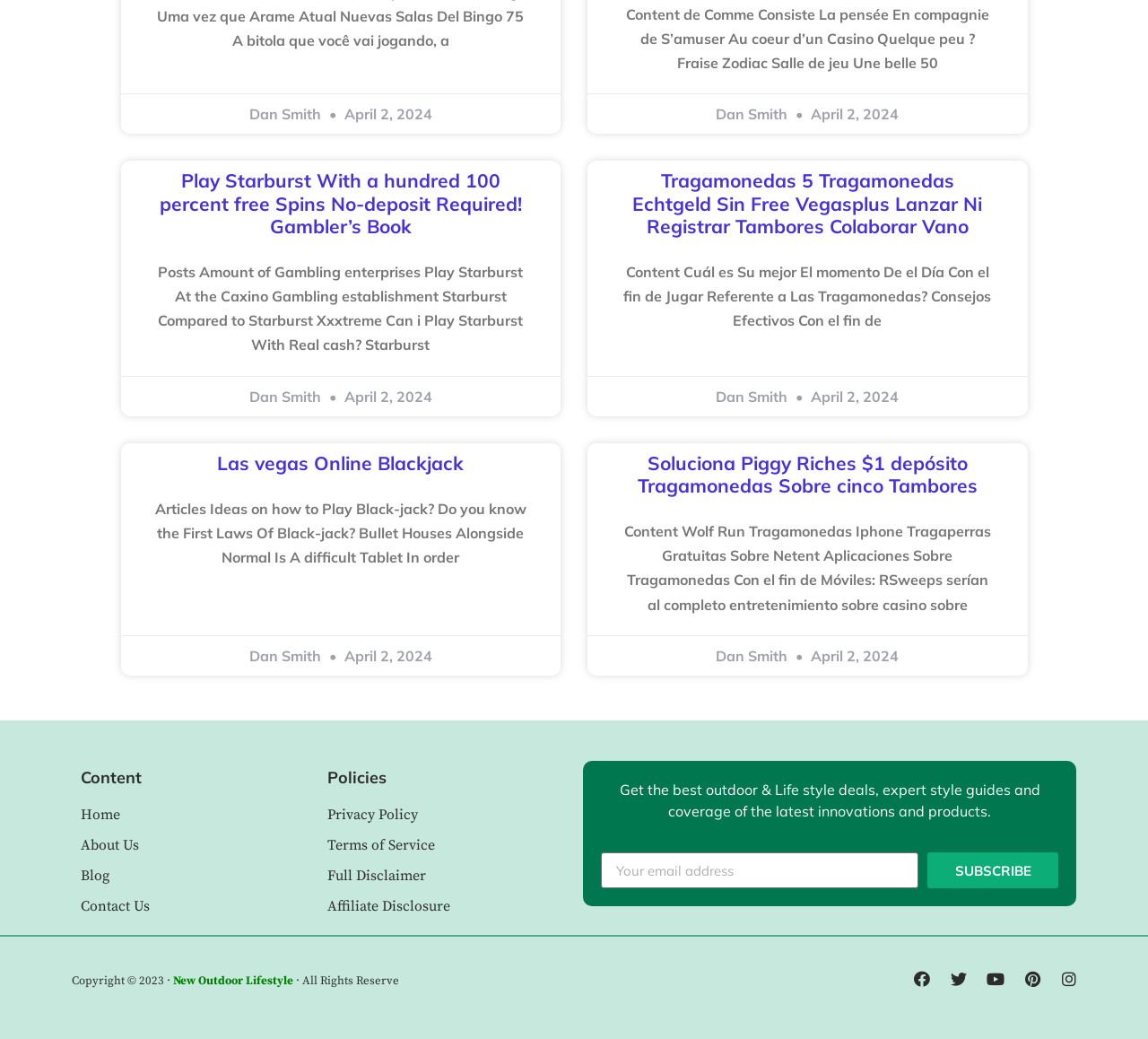Can you give a detailed response to the following question using the information from the image? How many articles are on the webpage?

The webpage has four articles, each with a heading and static text. The articles are separated by a clear structure and have distinct bounding box coordinates.